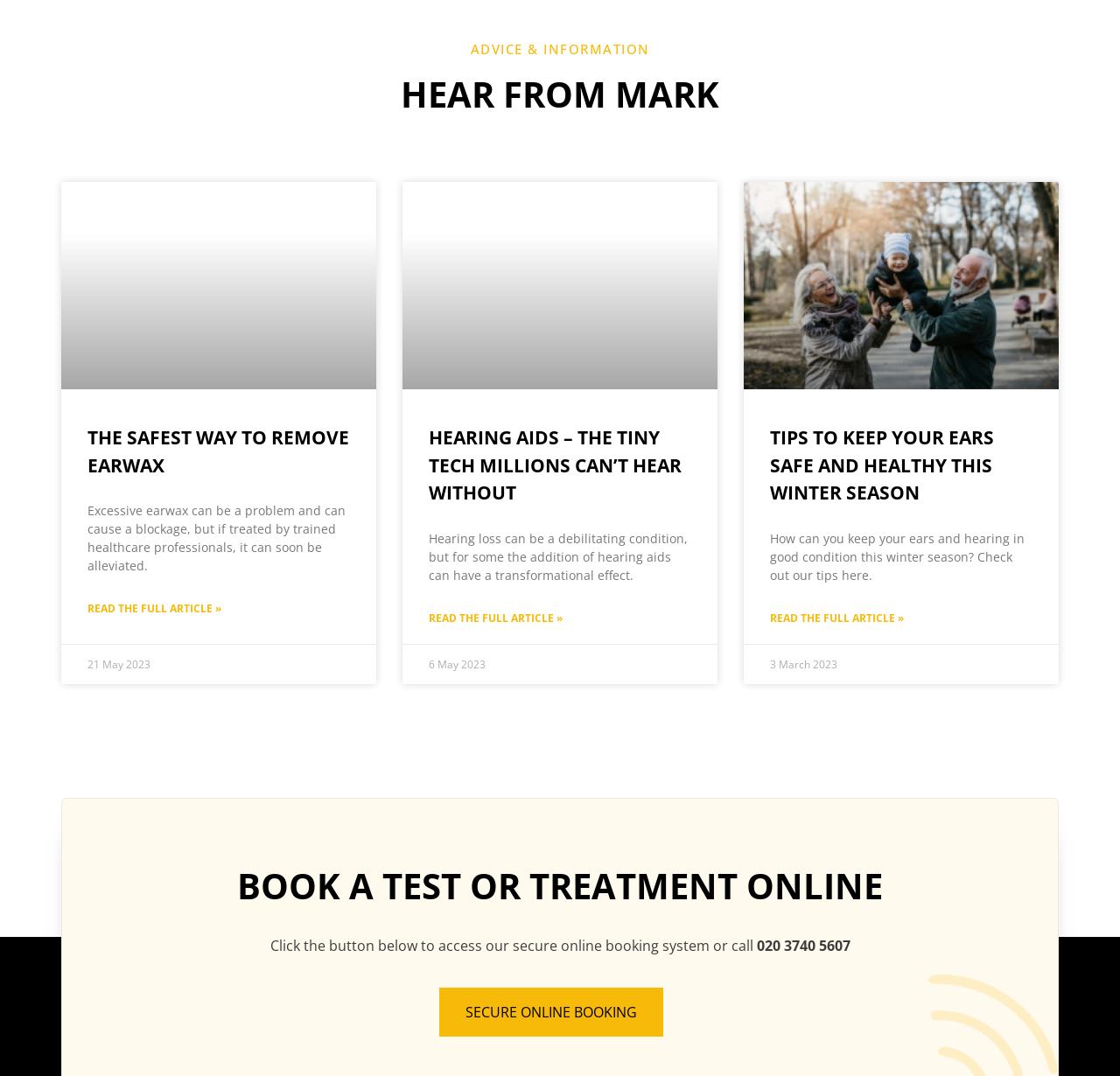What is the date of the second article?
Refer to the image and give a detailed answer to the query.

The second article has a date of '6 May 2023' at the bottom of the article, indicating when it was published.